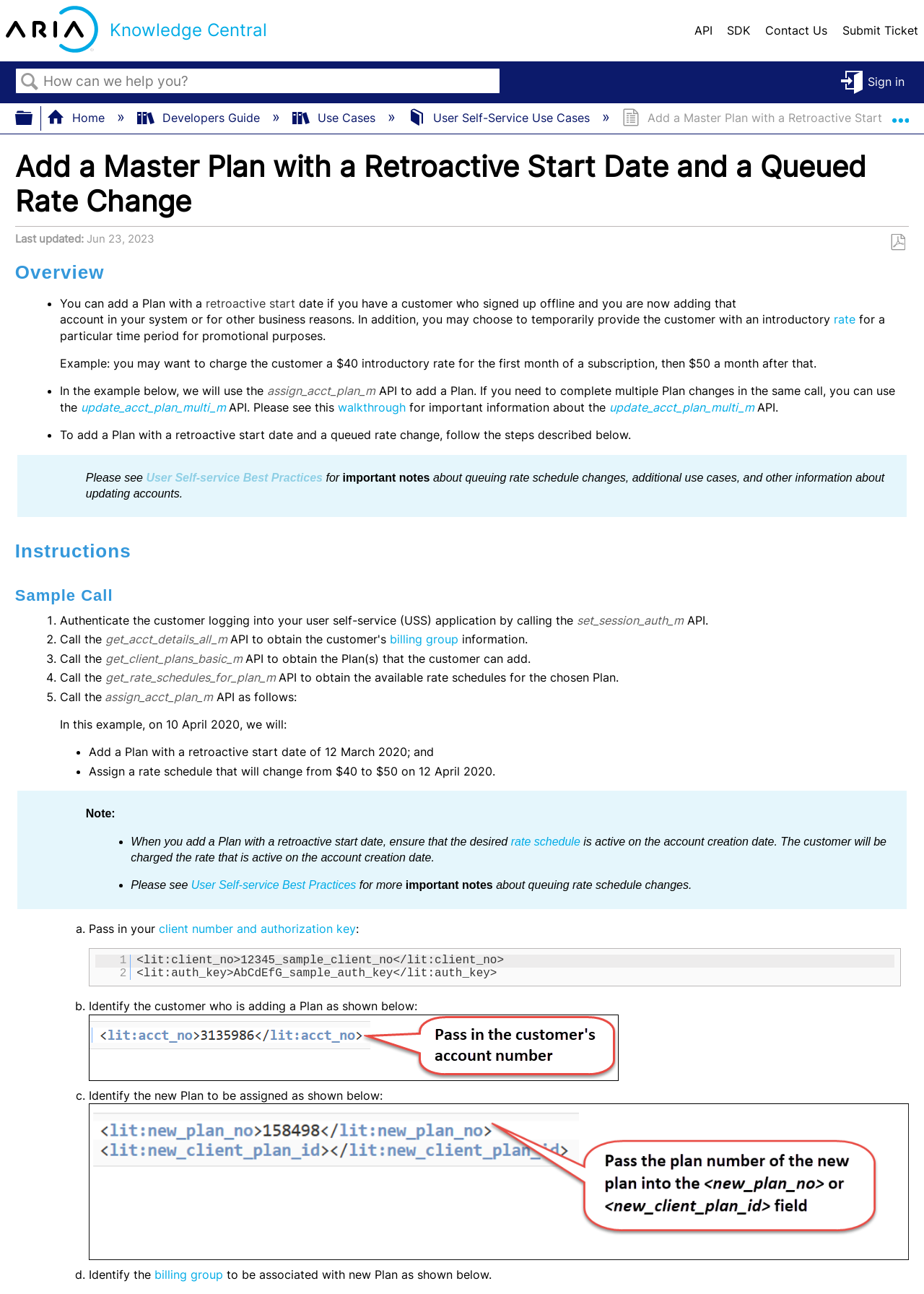Detail the various sections and features of the webpage.

This webpage is about adding a master plan with a retroactive start date and a queued rate change. At the top, there is a header section with links to various resources, including "Knowledge Central", "API", "SDK", "Contact Us", and "Submit Ticket". There is also a search box and a sign-in link.

Below the header, there is a main content section with a heading that matches the title of the webpage. This section is divided into several subsections, including "Overview", "Instructions", and "Sample Call".

In the "Overview" section, there is a brief description of the purpose of adding a master plan with a retroactive start date and a queued rate change. This section also includes a list of three points, each describing a scenario where this feature is useful.

The "Instructions" section provides a step-by-step guide on how to add a master plan with a retroactive start date and a queued rate change. This section includes five steps, each with a brief description and a reference to a specific API call.

The "Sample Call" section provides an example of how to implement the instructions in the previous section. This section includes a list of five steps, each with a brief description and a reference to a specific API call.

Throughout the webpage, there are several links to other resources, including API documentation and user guides. There are also several generic elements, such as list markers and static text, that provide additional information and context.